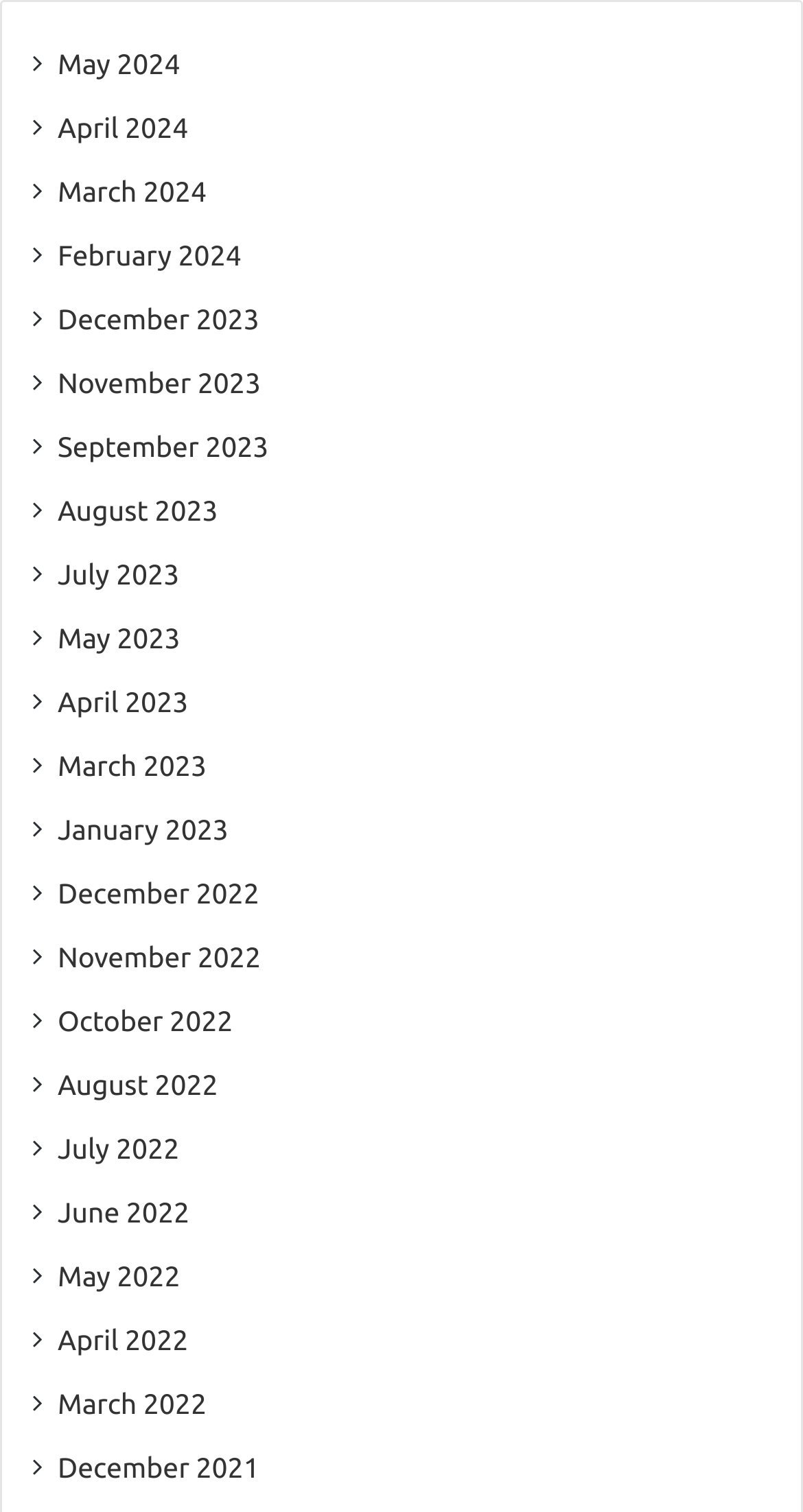Provide a brief response in the form of a single word or phrase:
How many months are listed for 2023?

4